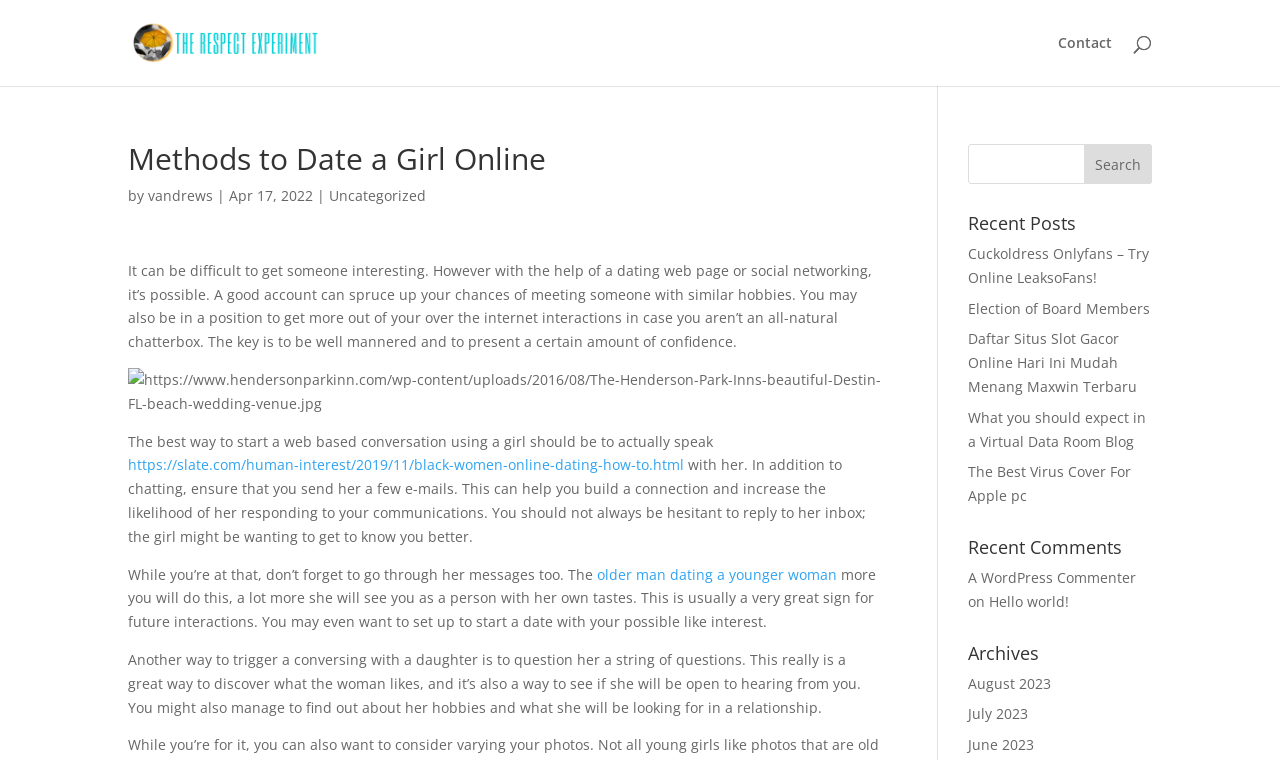Extract the top-level heading from the webpage and provide its text.

Methods to Date a Girl Online